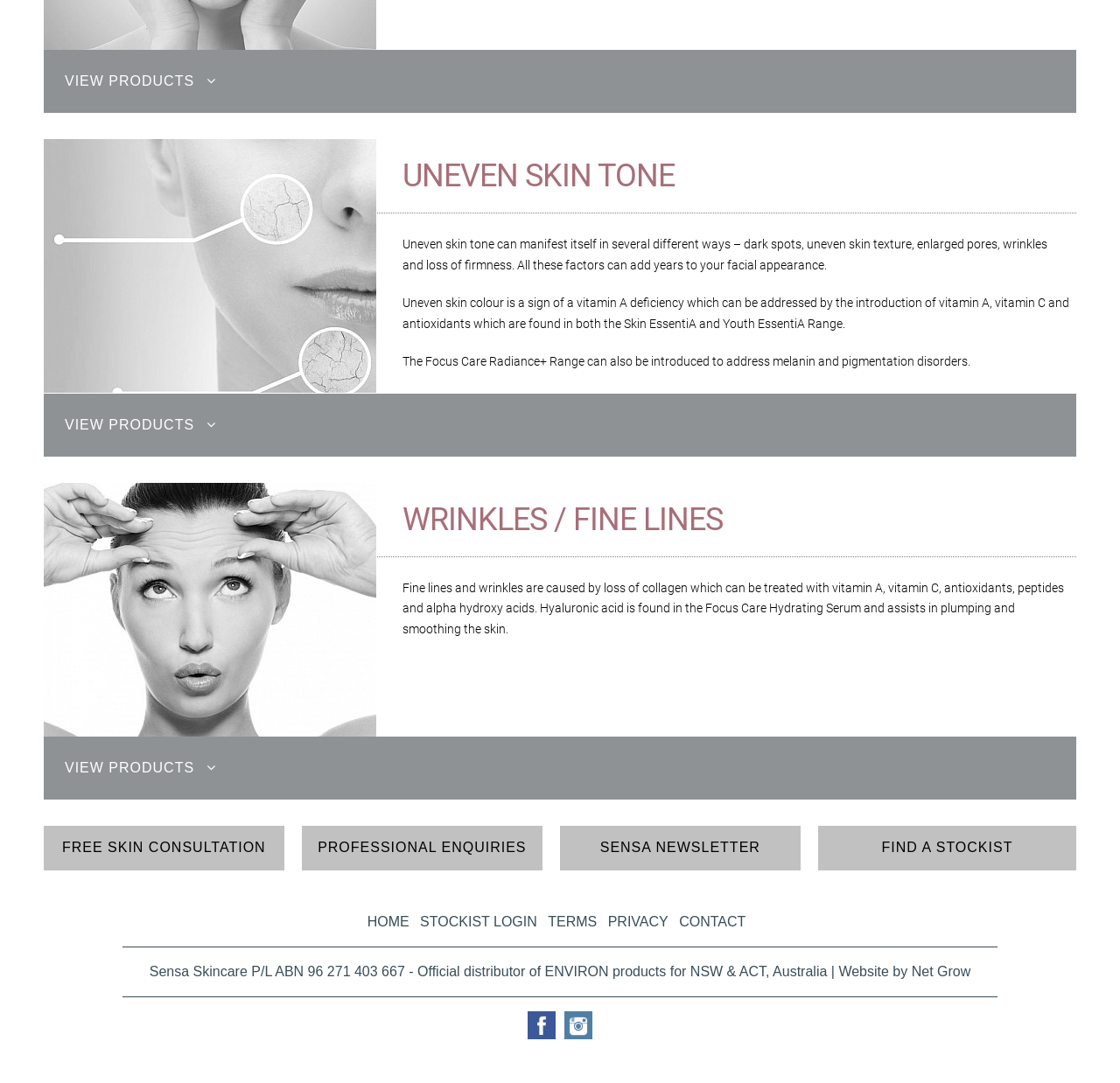Using the information from the screenshot, answer the following question thoroughly:
How many links are available in the footer section?

The footer section of the webpage contains several links, including HOME, STOCKIST LOGIN, TERMS, PRIVACY, CONTACT, Website by Net Grow, and an empty link, totaling 7 links.